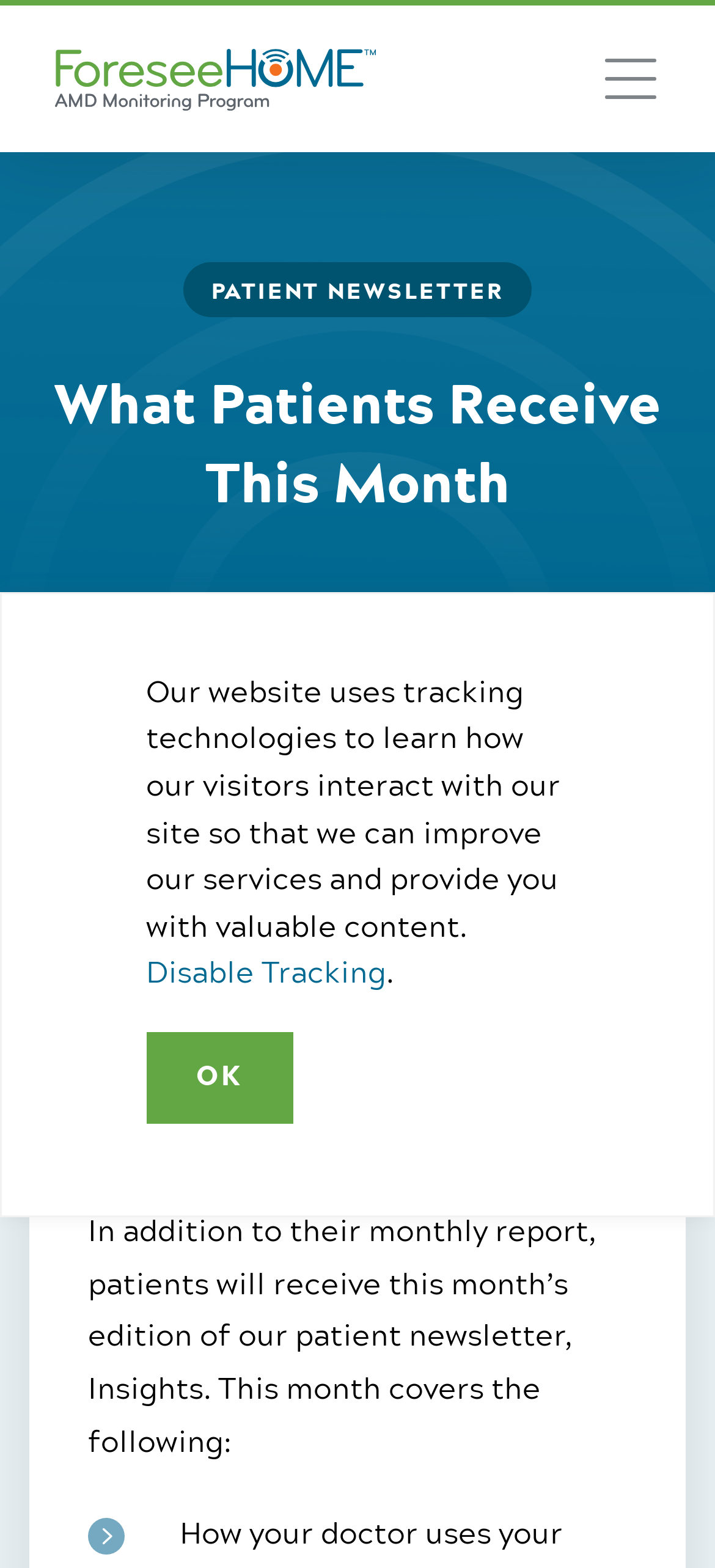Locate the UI element that matches the description value="OK" in the webpage screenshot. Return the bounding box coordinates in the format (top-left x, top-left y, bottom-right x, bottom-right y), with values ranging from 0 to 1.

[0.205, 0.658, 0.41, 0.717]